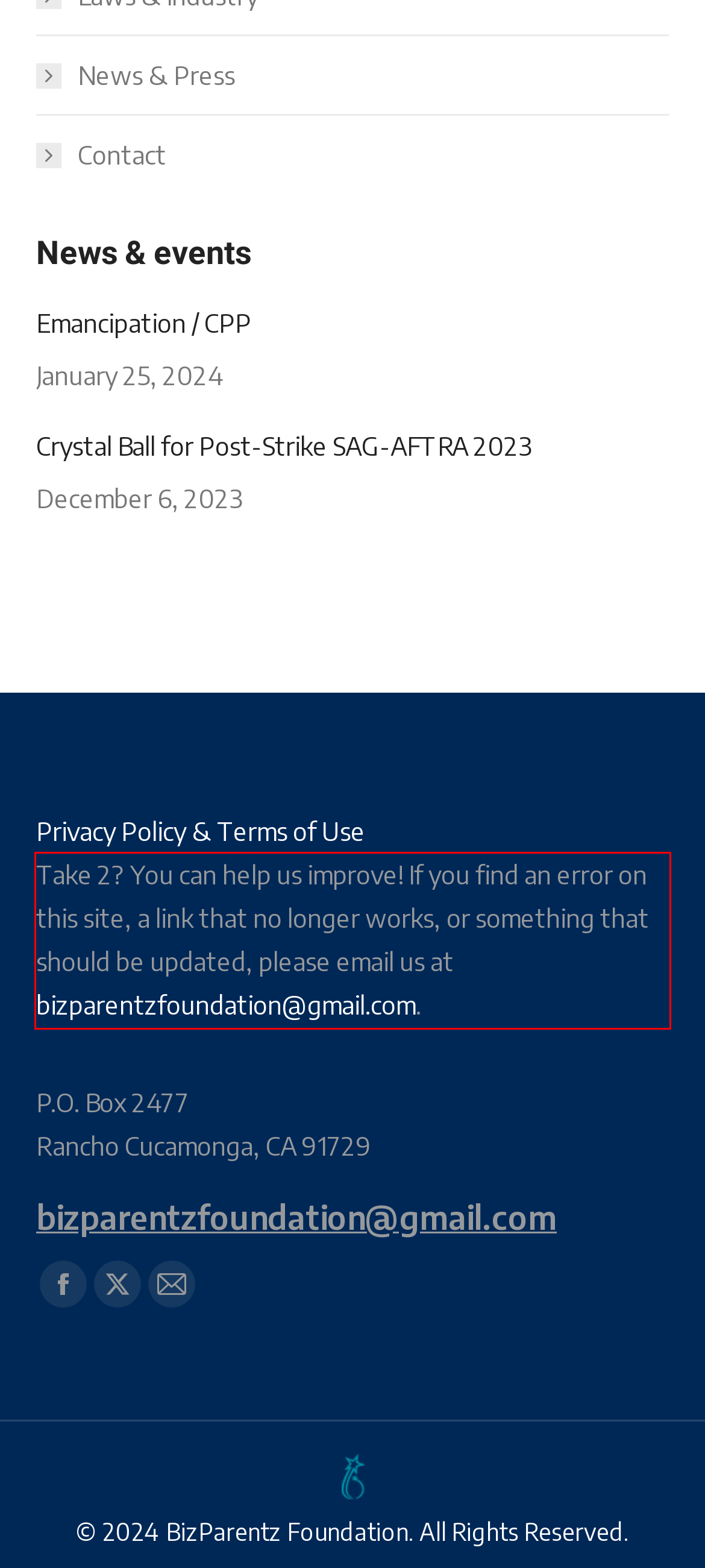Please look at the webpage screenshot and extract the text enclosed by the red bounding box.

Take 2? You can help us improve! If you find an error on this site, a link that no longer works, or something that should be updated, please email us at bizparentzfoundation@gmail.com.